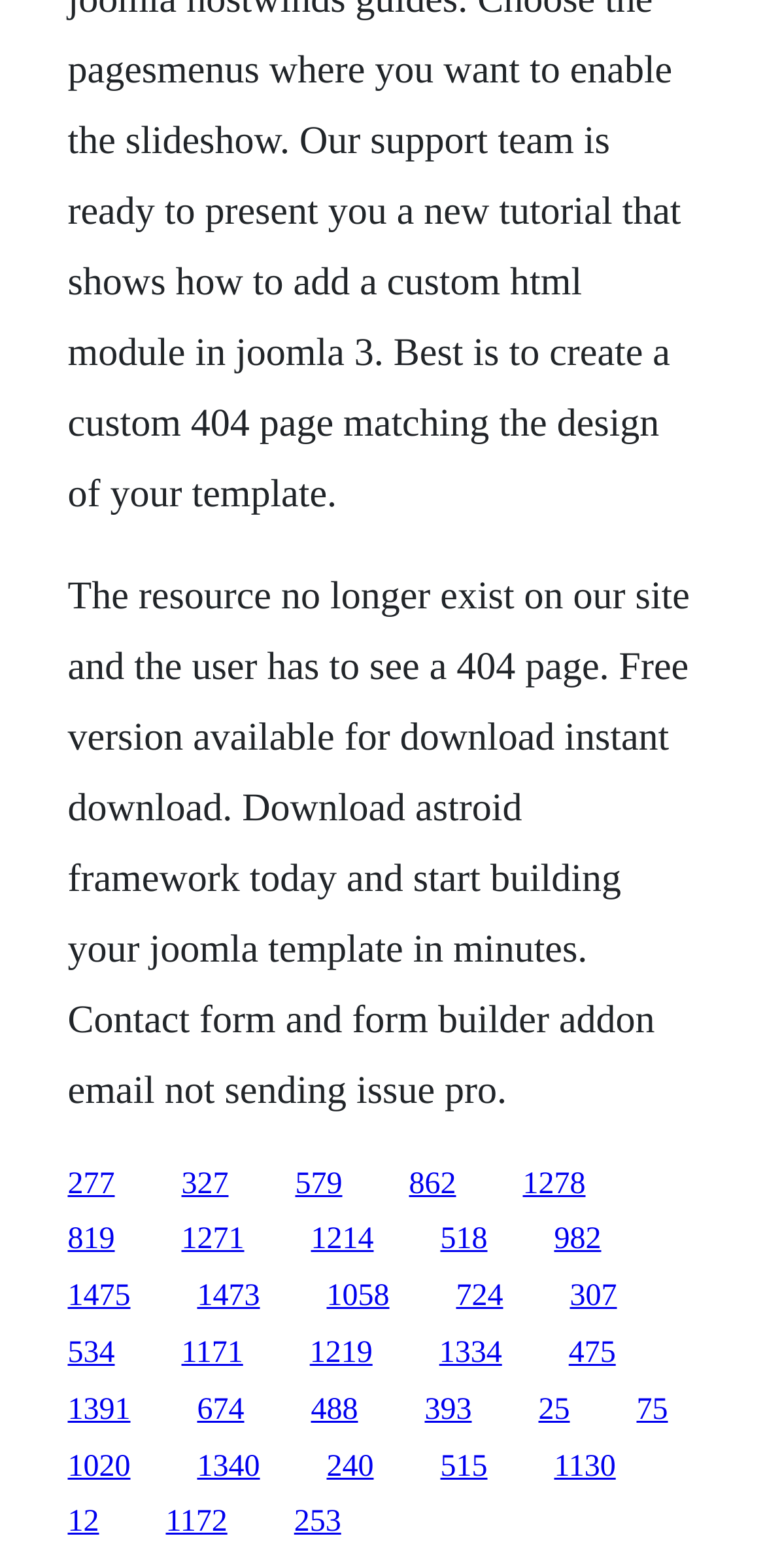Find the bounding box coordinates of the area that needs to be clicked in order to achieve the following instruction: "check 1475". The coordinates should be specified as four float numbers between 0 and 1, i.e., [left, top, right, bottom].

[0.088, 0.816, 0.171, 0.838]